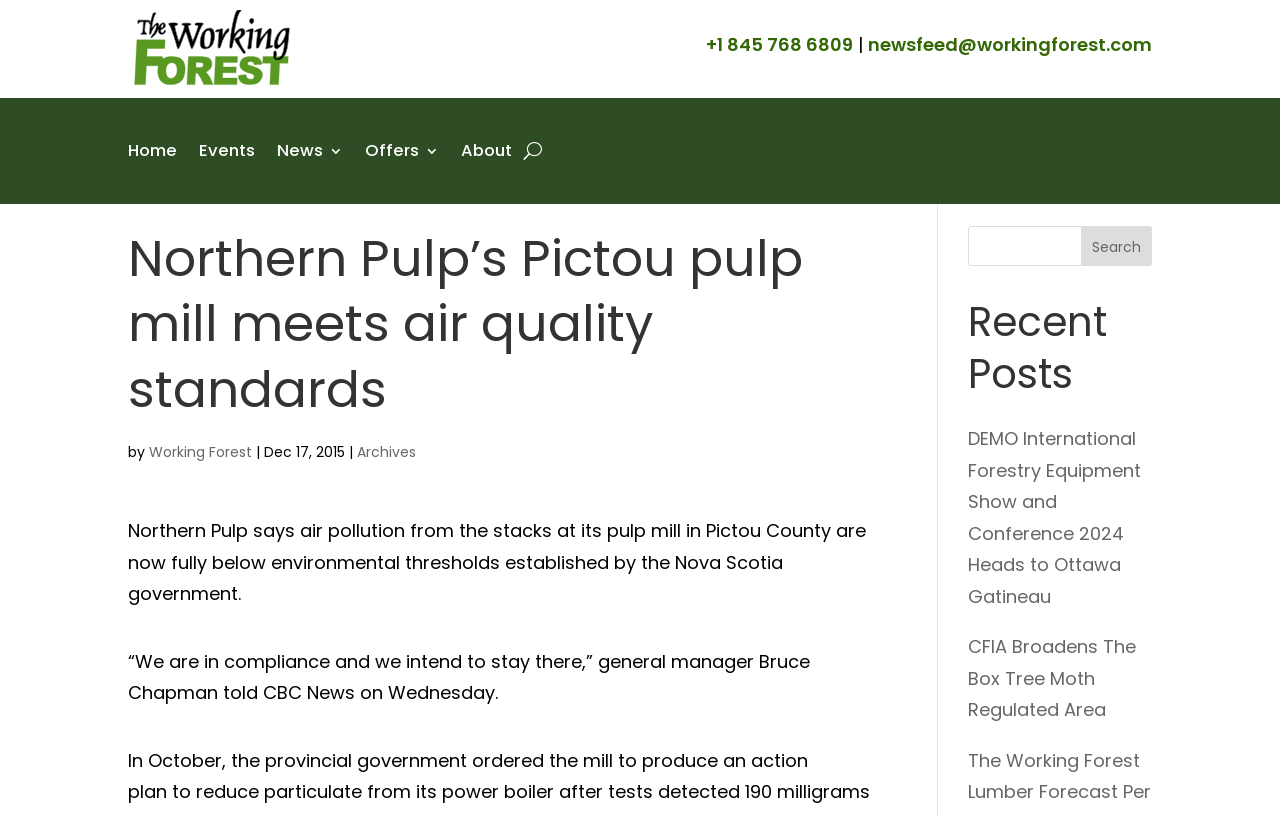From the screenshot, find the bounding box of the UI element matching this description: "parent_node: Home". Supply the bounding box coordinates in the form [left, top, right, bottom], each a float between 0 and 1.

[0.409, 0.132, 0.423, 0.238]